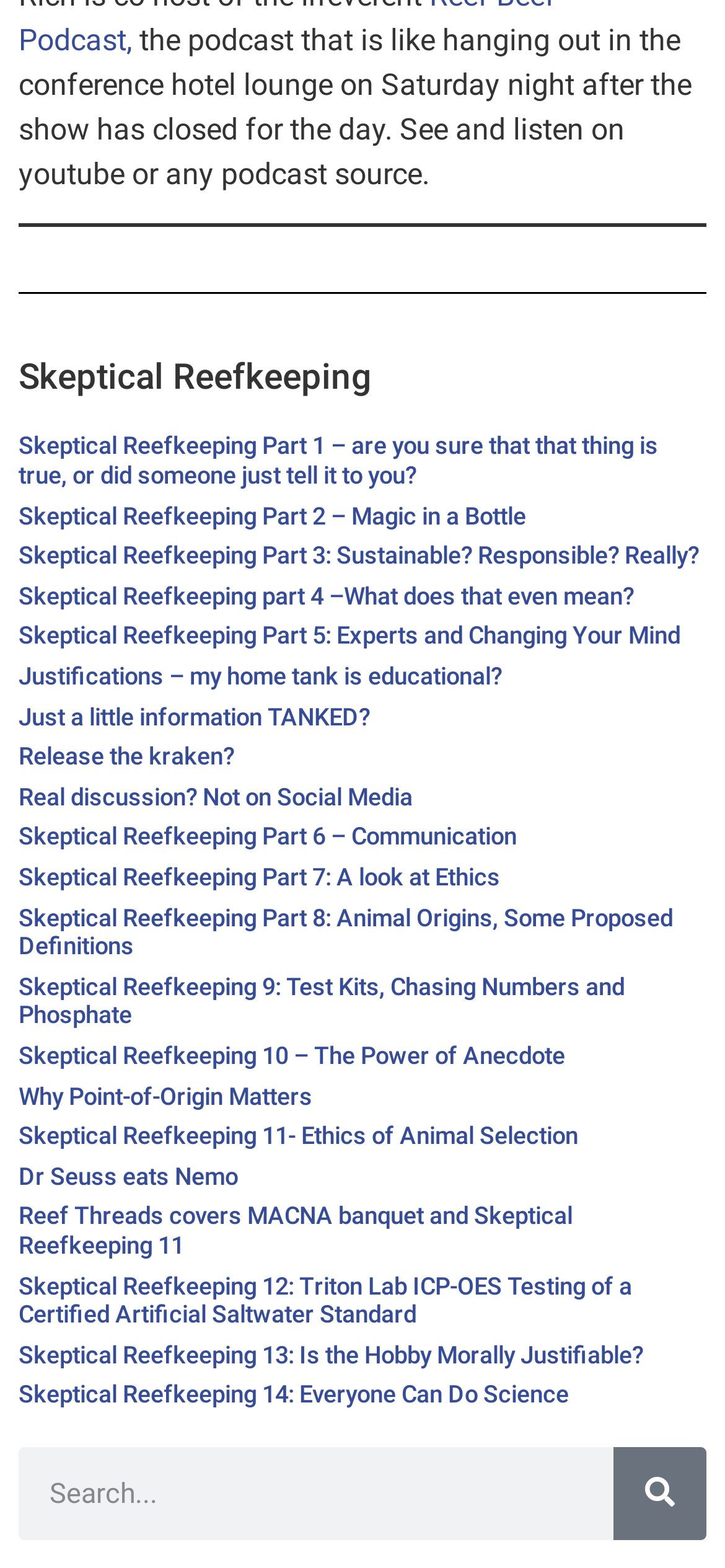Is there a search function on the webpage?
Please analyze the image and answer the question with as much detail as possible.

The presence of a search function can be determined by the existence of a search box and a search button with the text 'Search'. These elements are located at the bottom of the webpage.